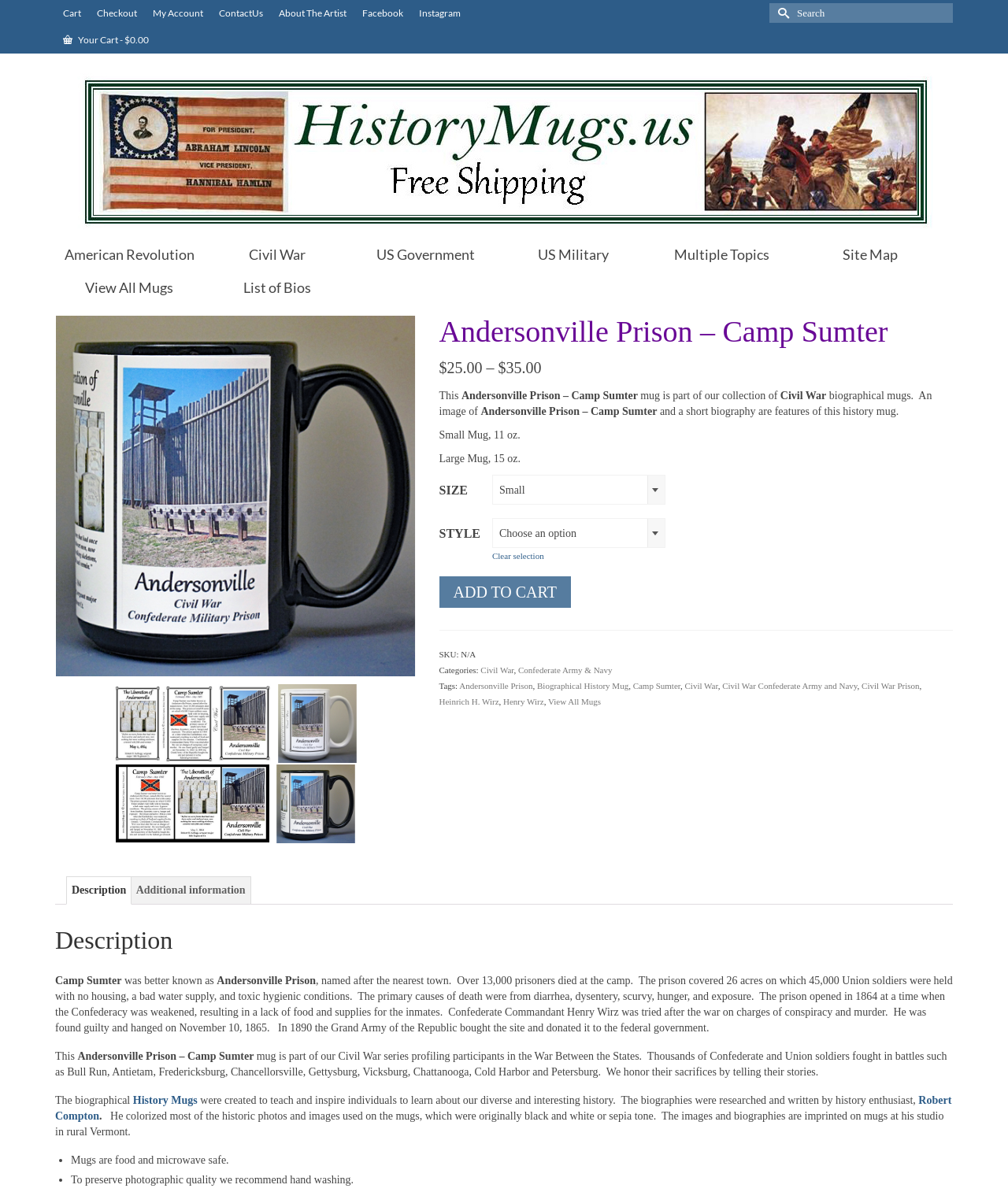Please pinpoint the bounding box coordinates for the region I should click to adhere to this instruction: "Add to cart".

[0.436, 0.483, 0.566, 0.51]